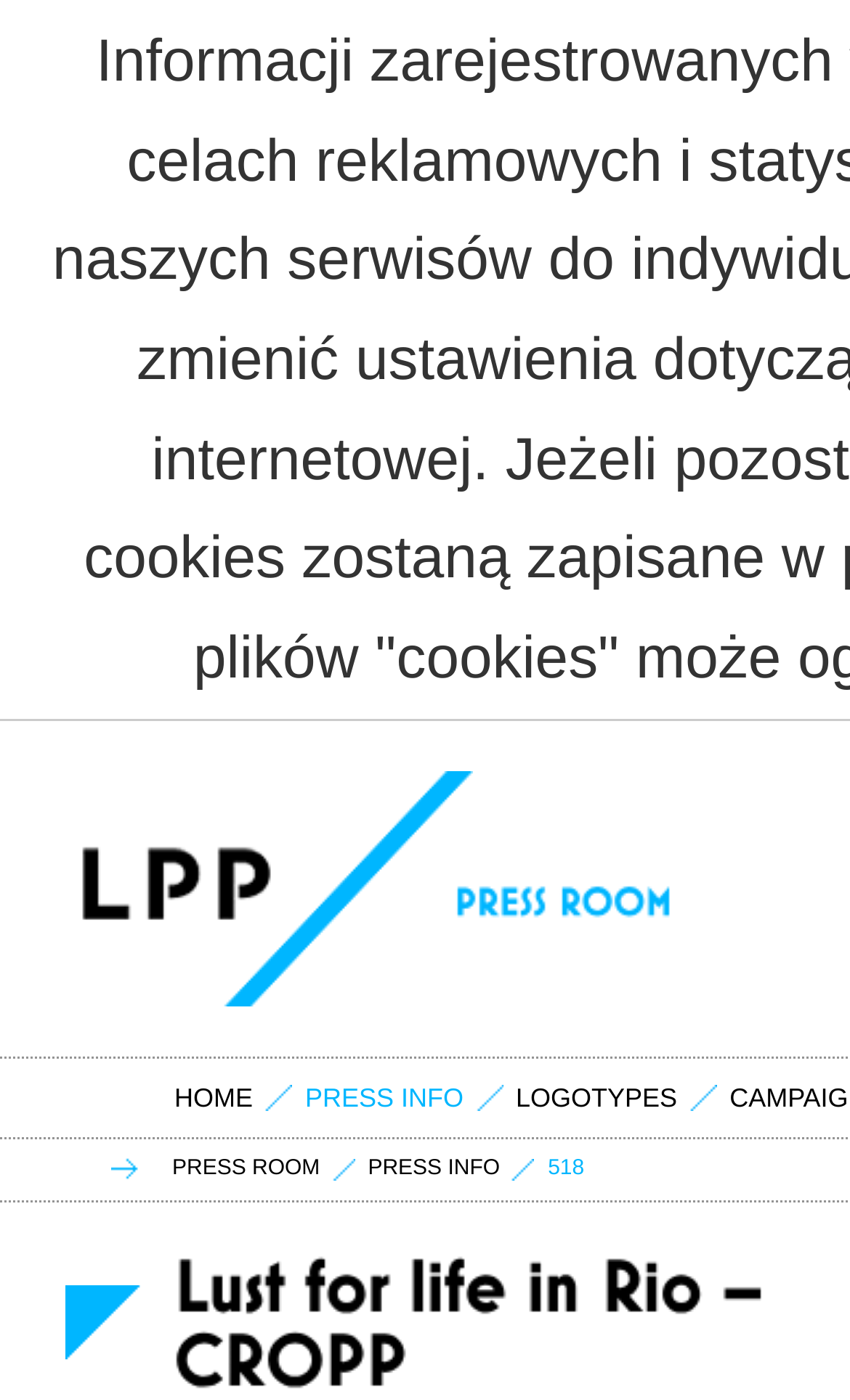How many levels of hierarchy are there in the accessibility tree?
From the image, provide a succinct answer in one word or a short phrase.

3